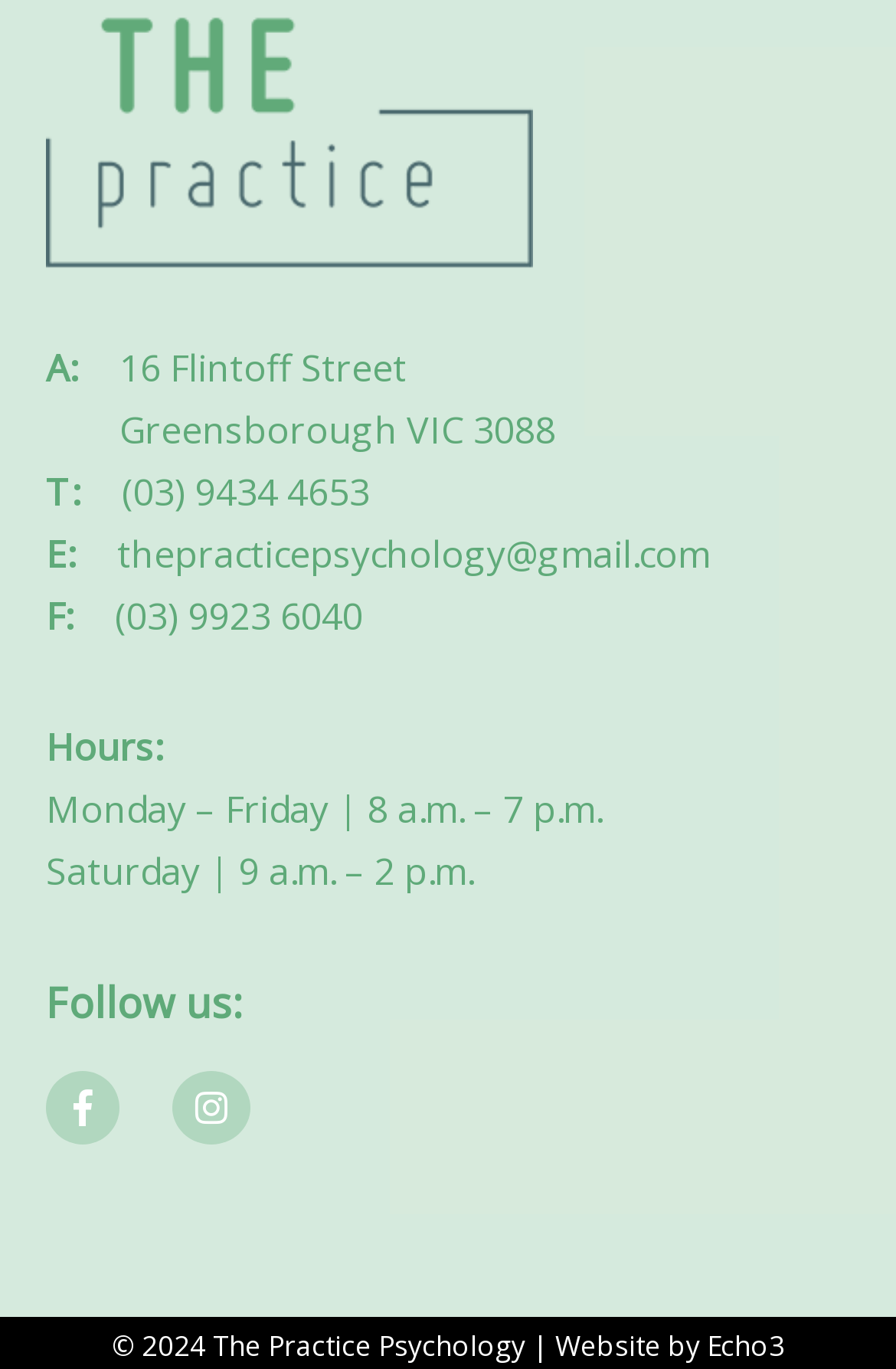Answer the question using only a single word or phrase: 
What are the hours of operation on Saturdays?

9 a.m. – 2 p.m.